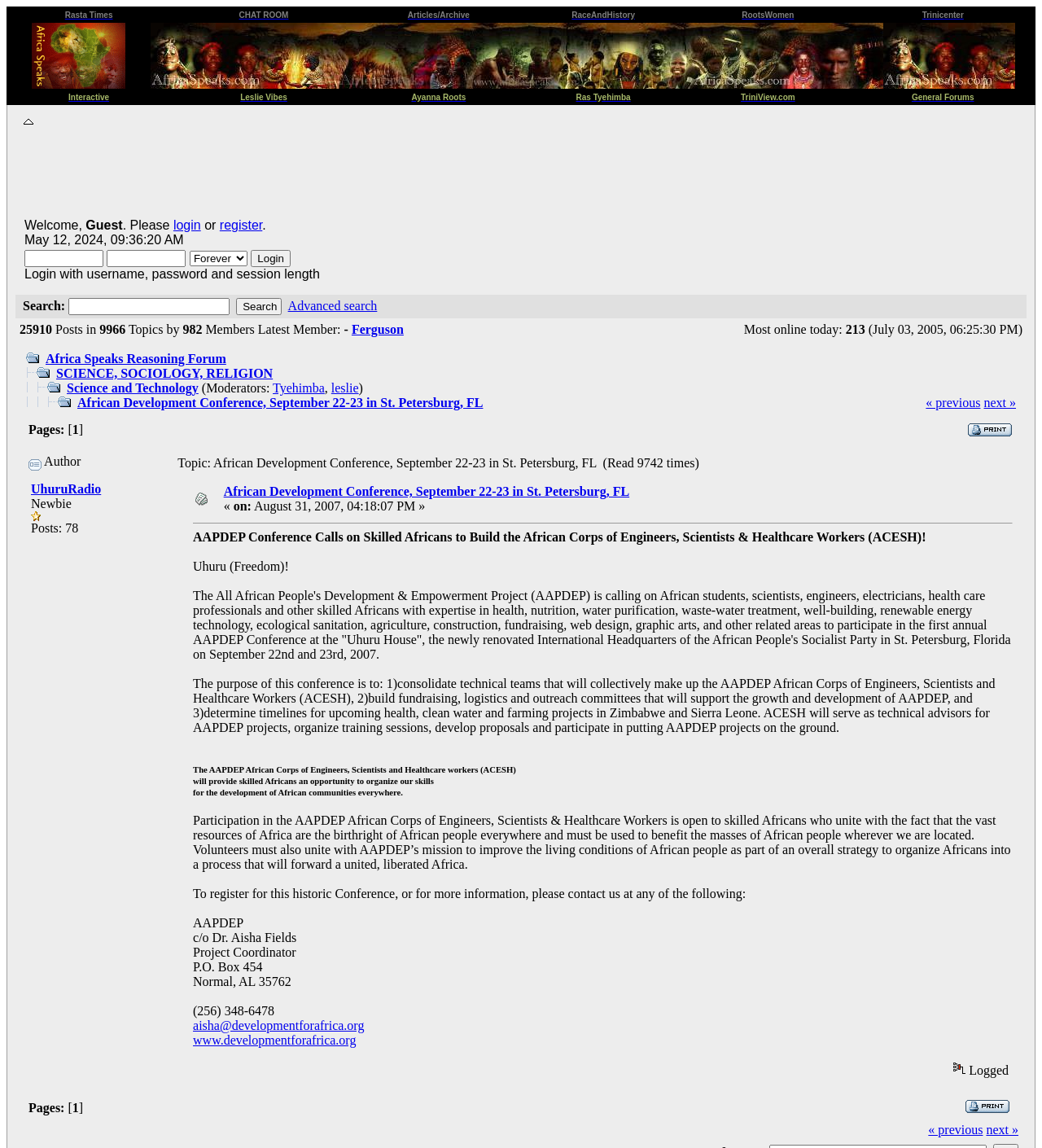How many members are there?
Look at the image and answer the question with a single word or phrase.

982